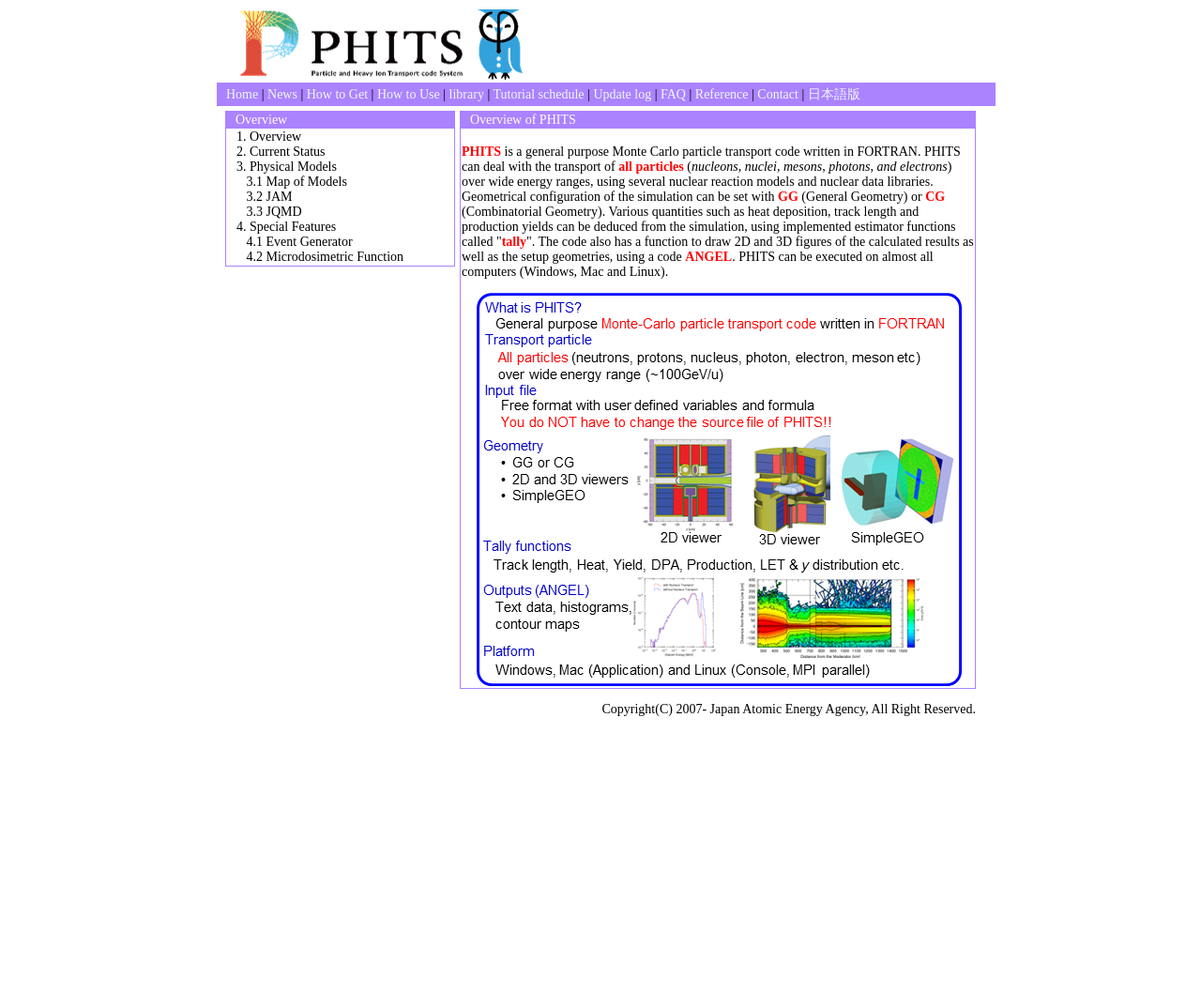Show me the bounding box coordinates of the clickable region to achieve the task as per the instruction: "View the 'Tutorial schedule'".

[0.411, 0.087, 0.486, 0.101]